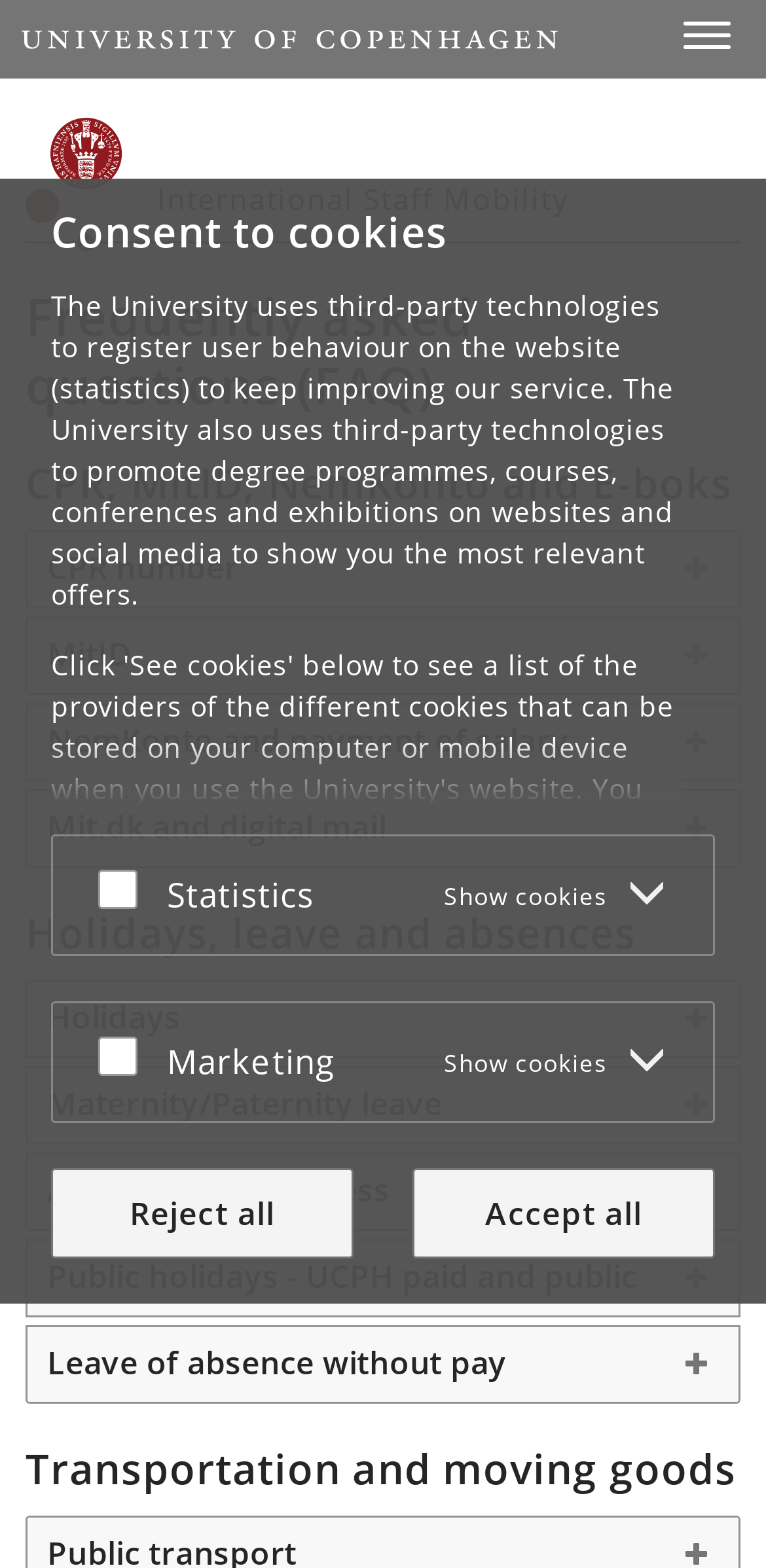How many buttons are available in the 'Cookie popup'?
Please provide a comprehensive answer based on the details in the screenshot.

I counted the number of buttons in the 'Cookie popup' and found 5 buttons: 'Statistics Show cookies', 'Marketing Show cookies', 'Reject all', 'Accept all', and a button to toggle the navigation.